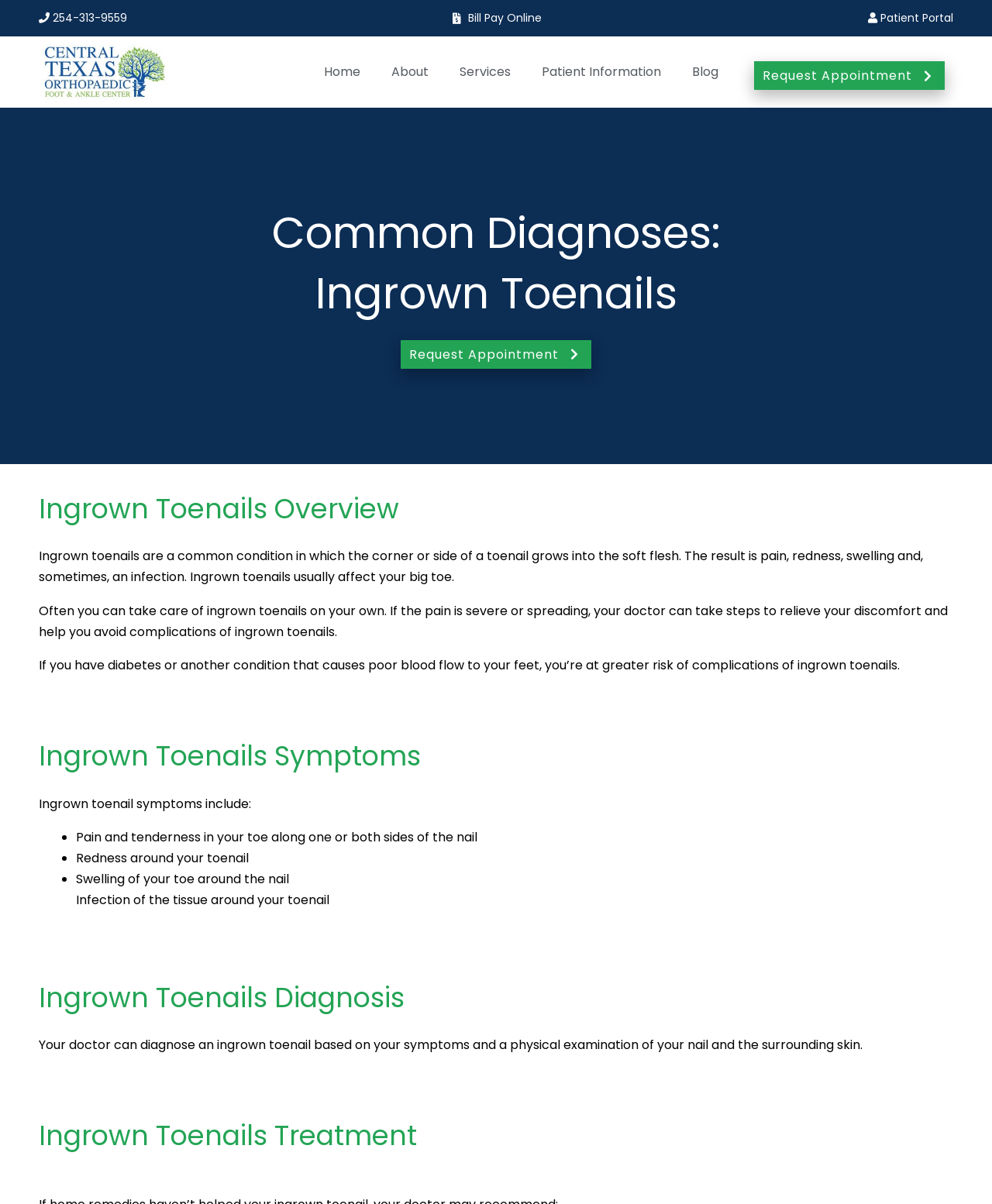Predict the bounding box of the UI element based on this description: "Request Appointment".

[0.404, 0.282, 0.596, 0.306]